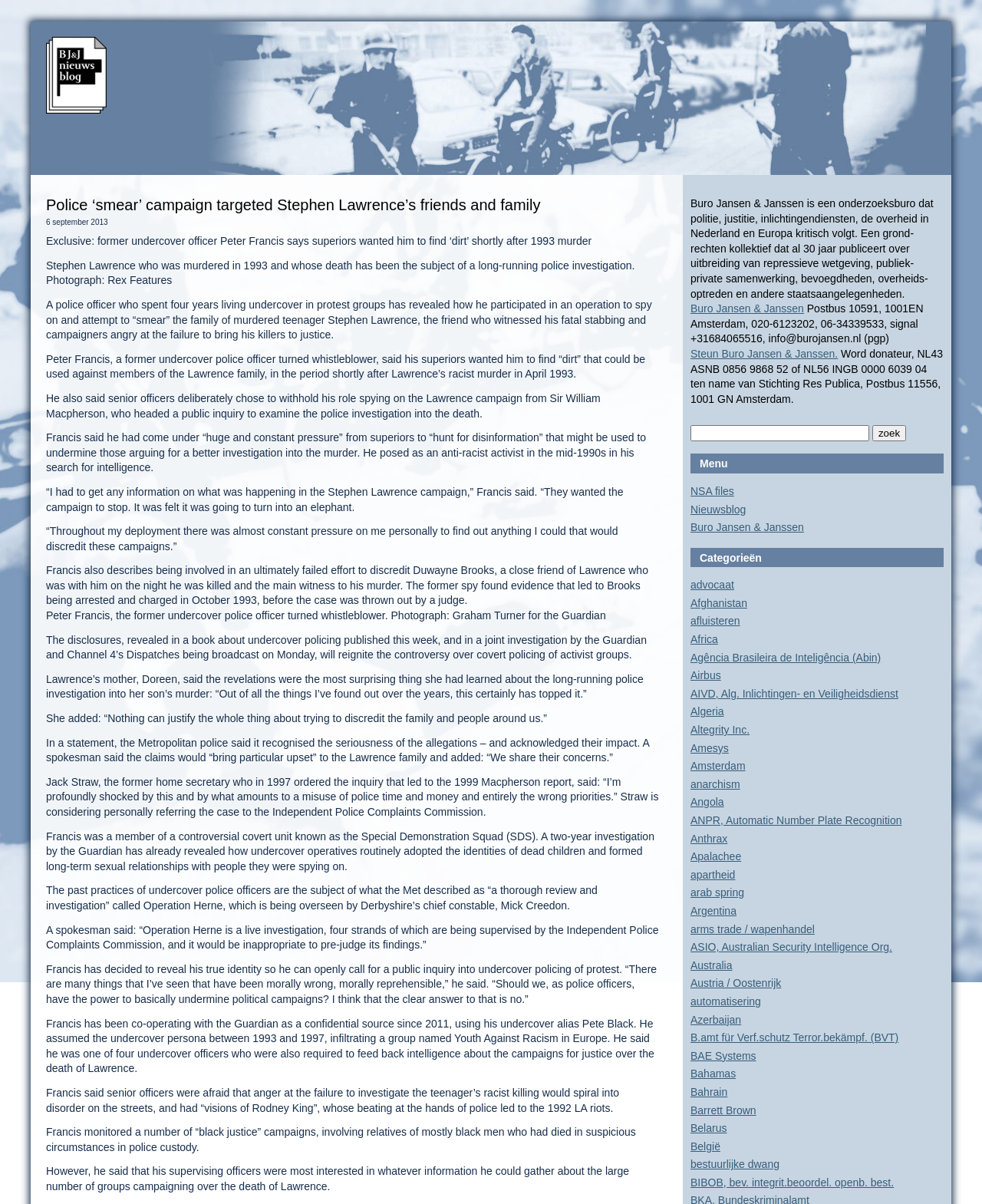Locate the coordinates of the bounding box for the clickable region that fulfills this instruction: "Click the 'Buro Jansen & Janssen' link".

[0.703, 0.251, 0.819, 0.261]